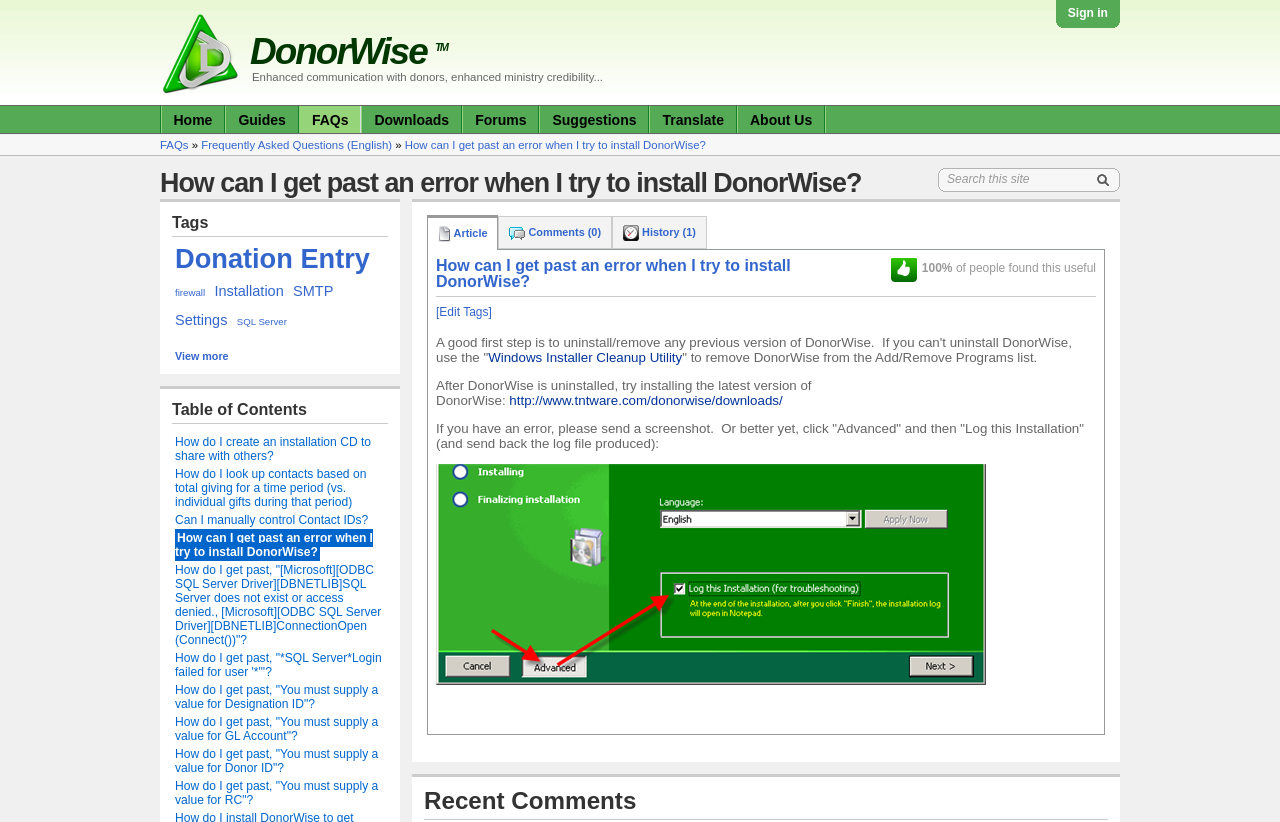Elaborate on the webpage's design and content in a detailed caption.

This webpage is about DonorWise, a donation tracking application, and provides guidance on resolving installation errors. At the top, there is a navigation menu with links to "Home", "Guides", "FAQs", "Downloads", "Forums", "Suggestions", "Translate", and "About Us". Below the navigation menu, there is a search bar with a button to the right.

The main content of the page is divided into two sections. The left section has a heading "How can I get past an error when I try to install DonorWise?" and provides a step-by-step guide to resolving installation errors. The guide includes links to related topics, such as "Donation Entry", "firewall", "Installation", and "SMTP Settings". There are also links to other FAQs, such as "How do I create an installation CD to share with others?" and "How do I look up contacts based on total giving for a time period".

The right section has a table of contents with links to different parts of the guide. Below the table of contents, there is a section with a heading "100% of people found this useful" and a rating system. There is also a link to edit tags and a section with a detailed solution to the installation error problem, including a link to the Windows Installer Cleanup Utility.

At the bottom of the page, there is a heading "Recent Comments" but no comments are displayed. Overall, the webpage is focused on providing helpful information and resources to users experiencing installation errors with DonorWise.